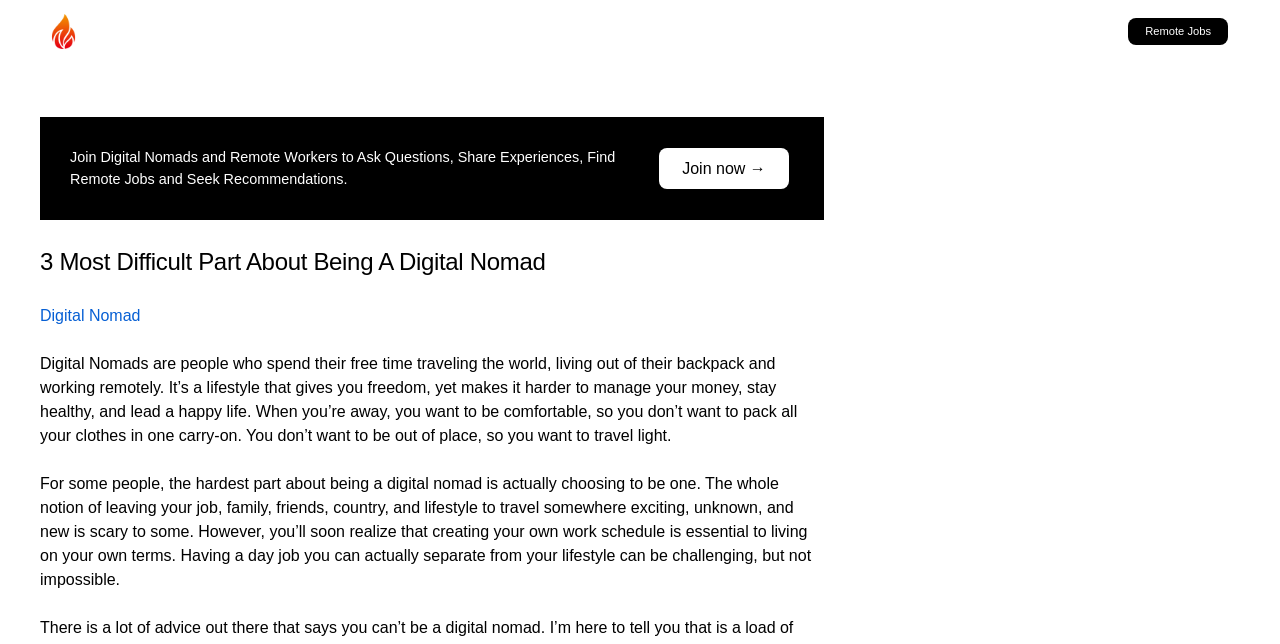Given the description of a UI element: "Join now →", identify the bounding box coordinates of the matching element in the webpage screenshot.

[0.515, 0.23, 0.616, 0.294]